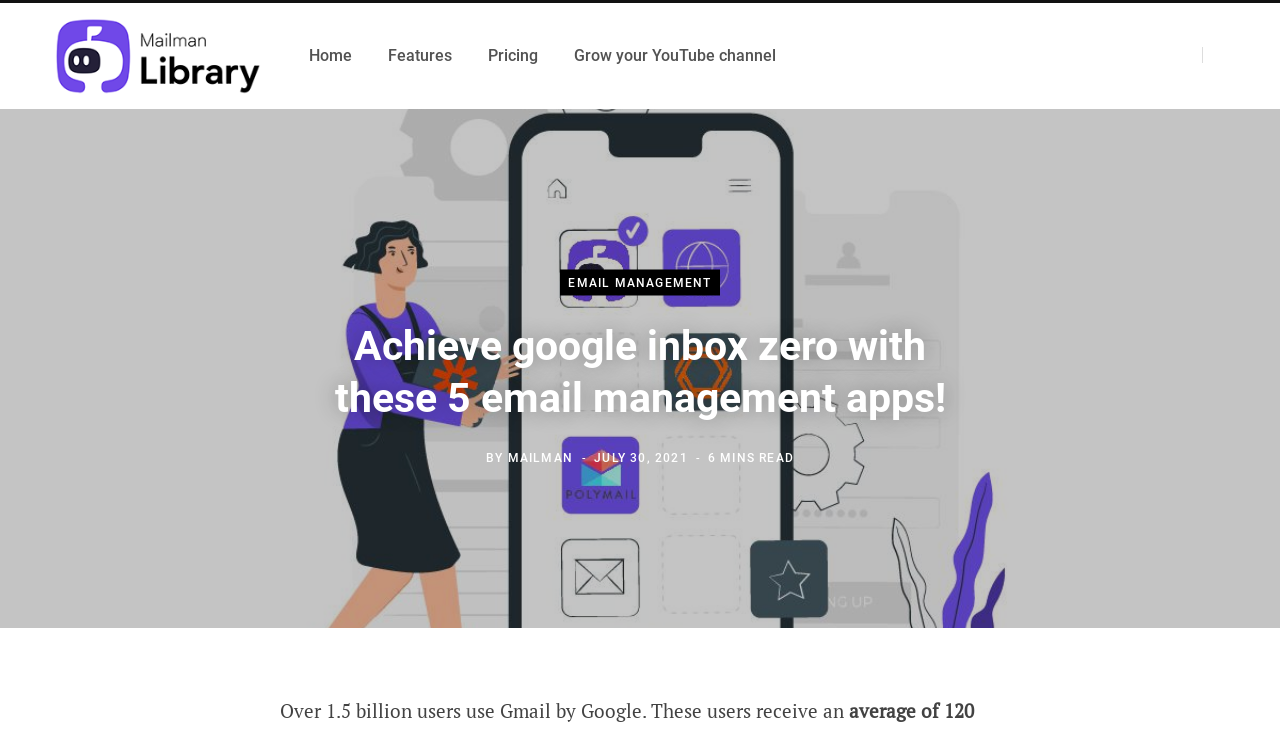What is the name of the author of the article?
Please provide a comprehensive and detailed answer to the question.

The link 'MAILMAN' is mentioned alongside the text 'BY', which suggests that MAILMAN is the author of the article.